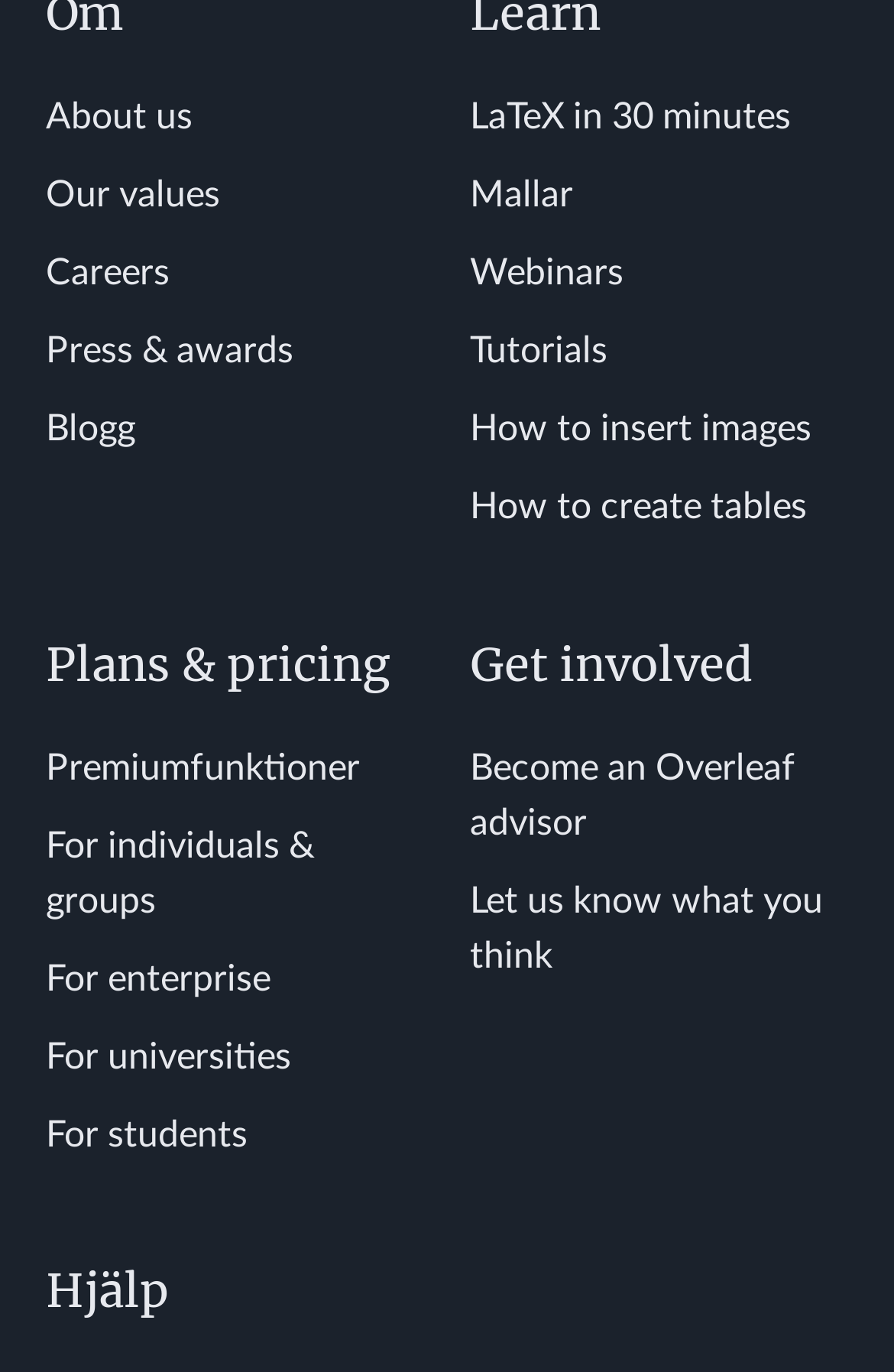What is the first link on the left side?
Answer the question using a single word or phrase, according to the image.

About us